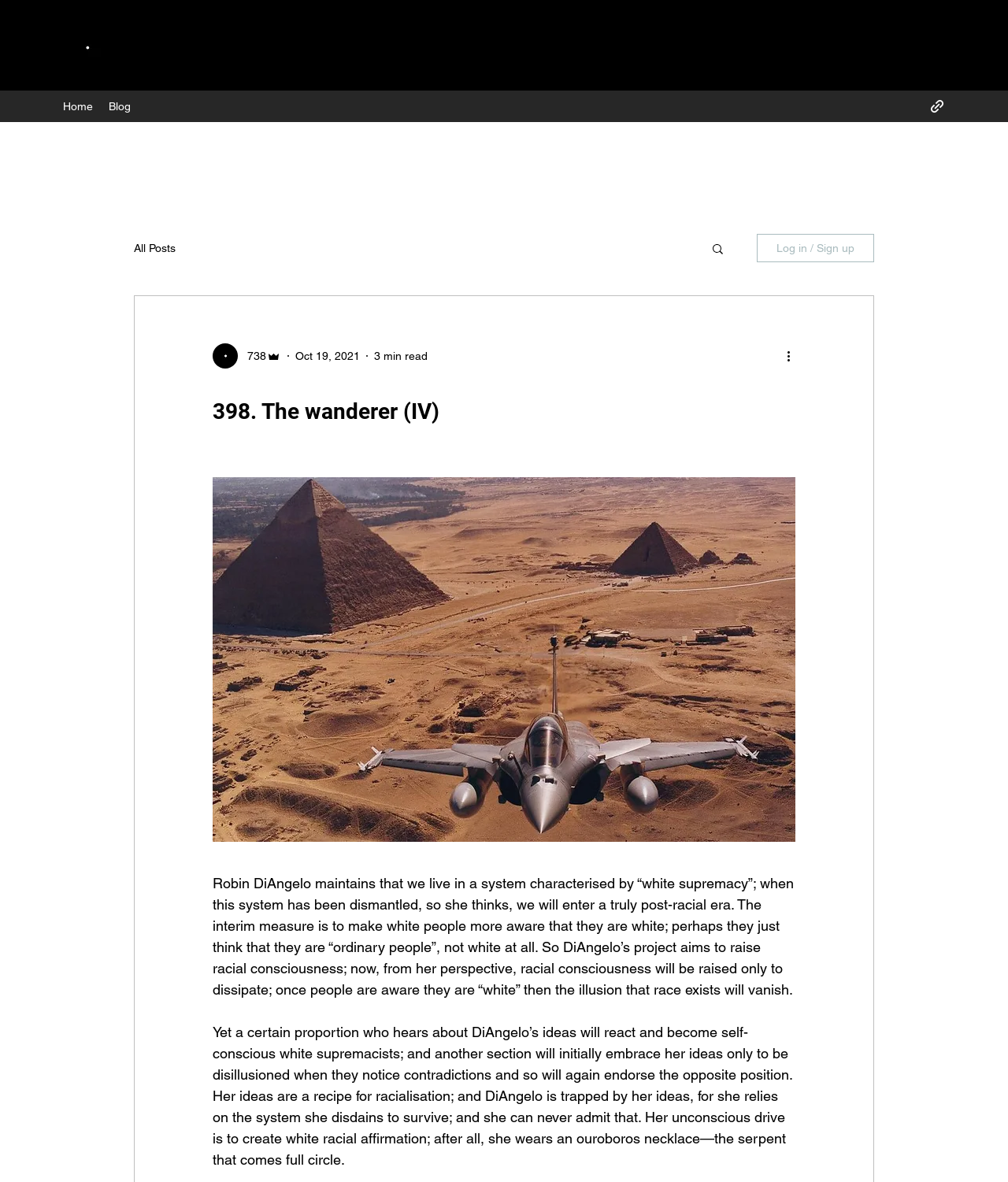Consider the image and give a detailed and elaborate answer to the question: 
What is the topic of the blog post?

The topic of the blog post is white supremacy, as mentioned in the text 'Robin DiAngelo maintains that we live in a system characterised by “white supremacy”; when this system has been dismantled, so she thinks, we will enter a truly post-racial era.'